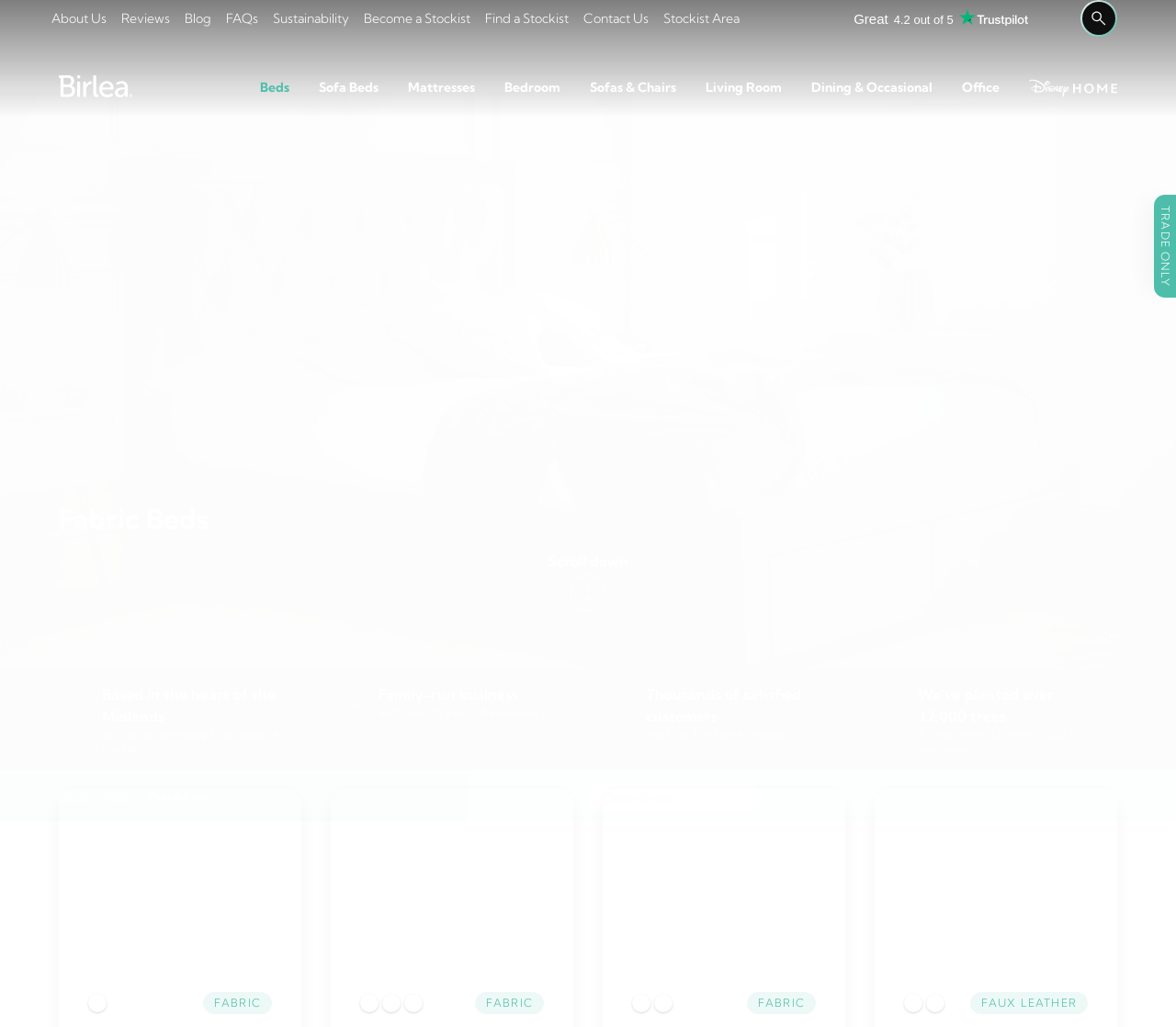What is the environmental impact of the company's actions?
Kindly give a detailed and elaborate answer to the question.

The text '& offset over 400 tons of CO2 emissions' is present on the webpage, which suggests that the company's actions have resulted in a significant reduction of carbon emissions.